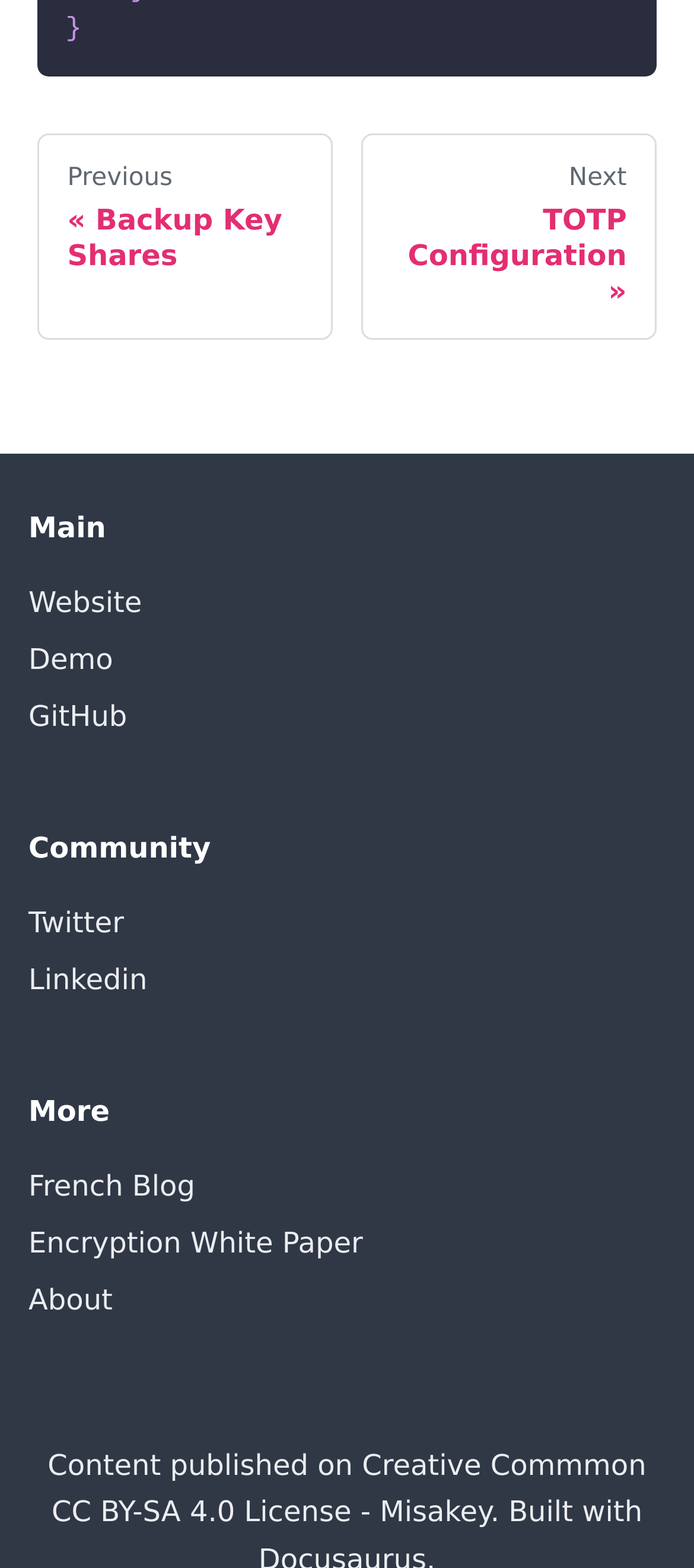Please identify the coordinates of the bounding box that should be clicked to fulfill this instruction: "check Twitter".

[0.041, 0.57, 0.959, 0.607]